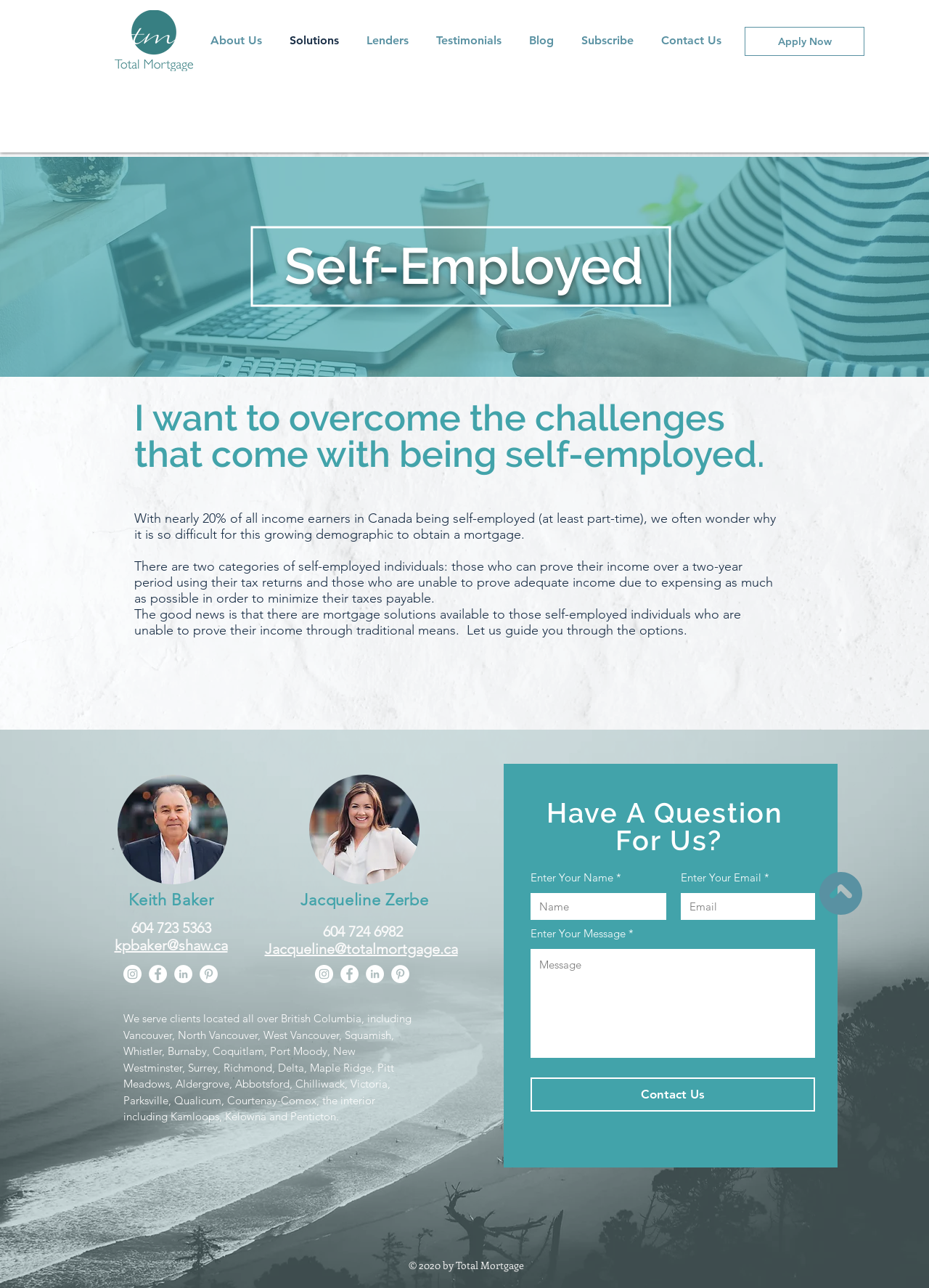Identify the bounding box coordinates for the UI element described as: "name="enter-your name" placeholder="Name"". The coordinates should be provided as four floats between 0 and 1: [left, top, right, bottom].

[0.571, 0.693, 0.717, 0.714]